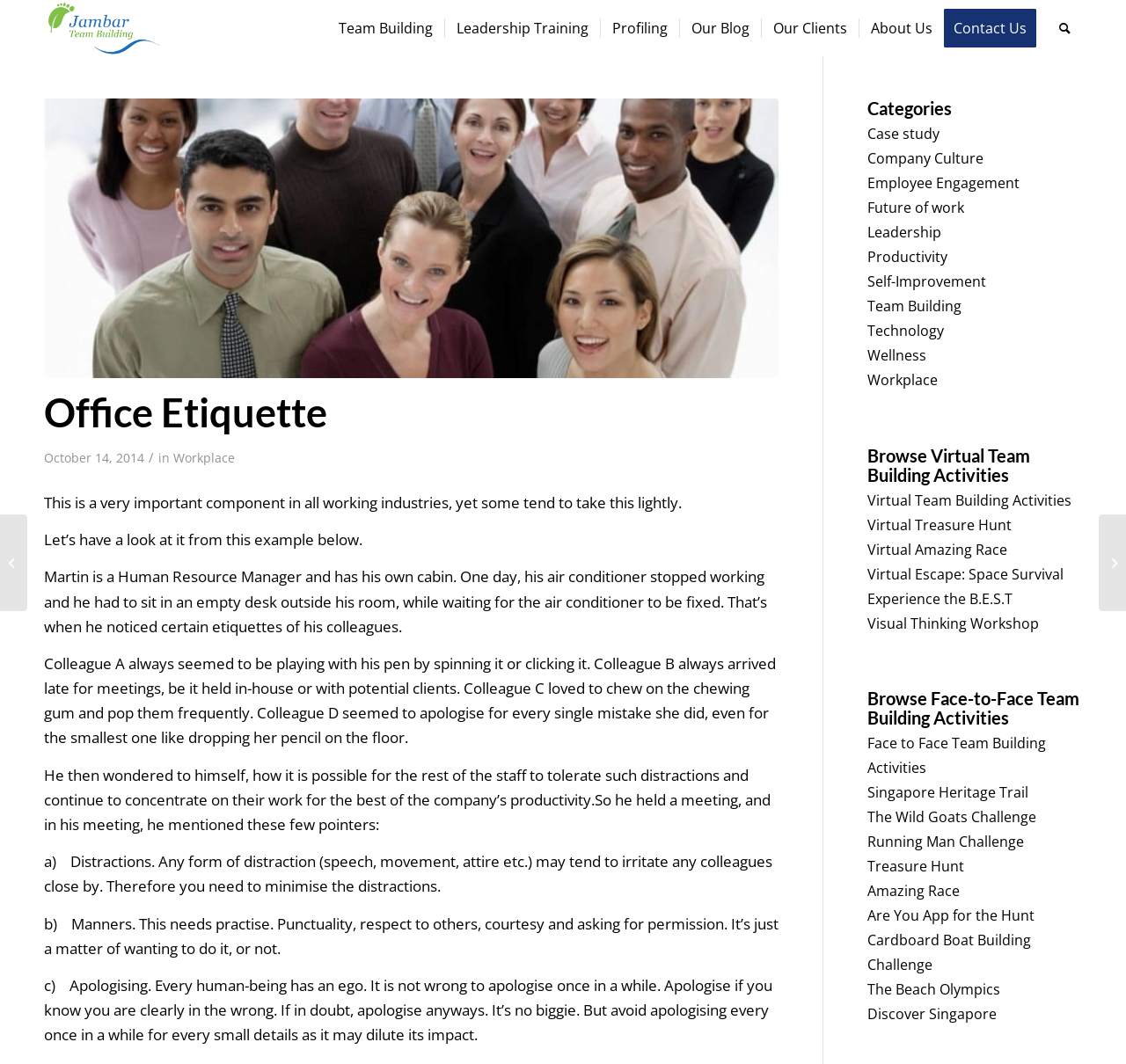What is the date of the article?
Kindly offer a detailed explanation using the data available in the image.

The date of the article is located below the heading, and it is specified as 'October 14, 2014'.